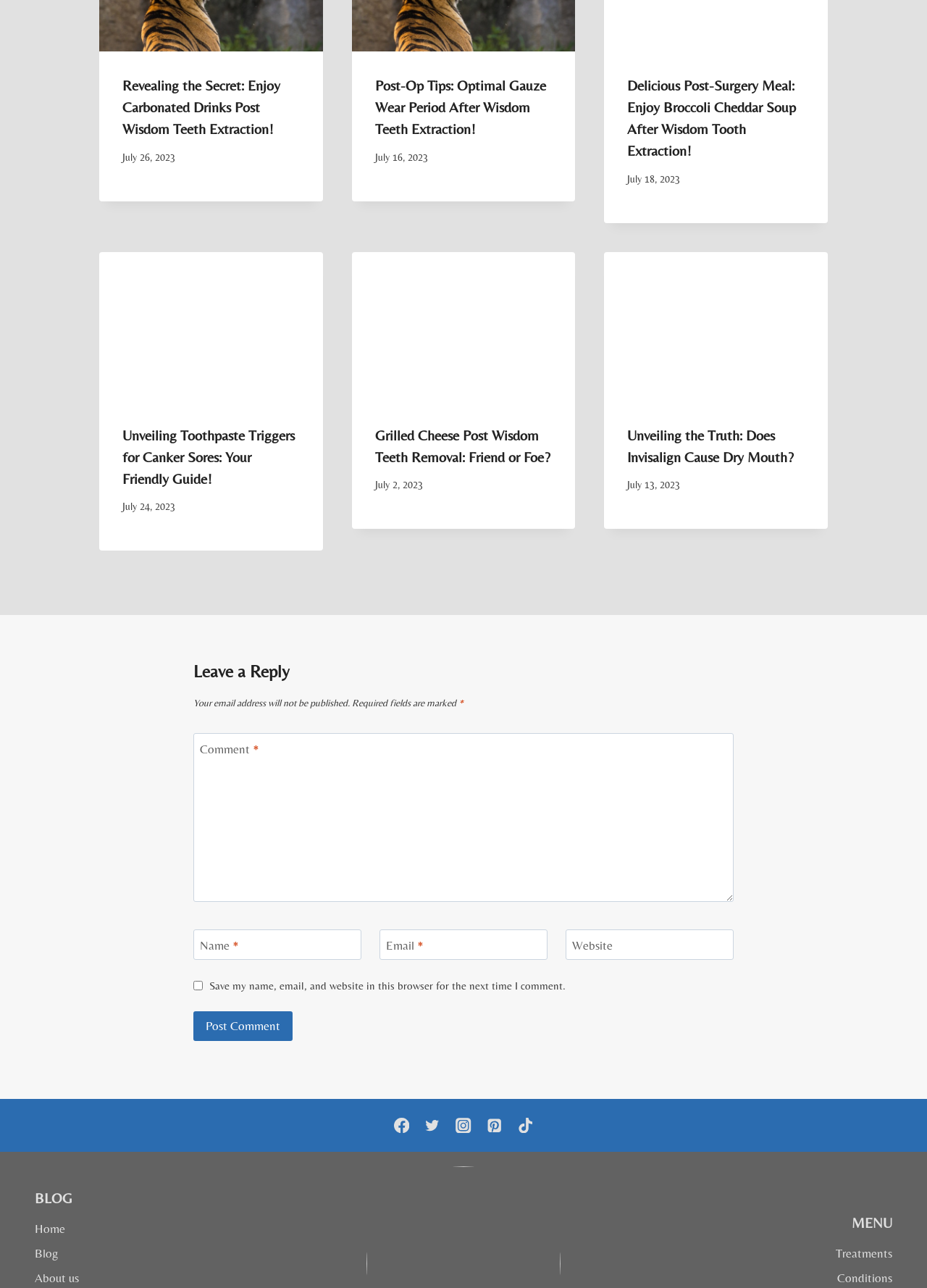Please specify the bounding box coordinates of the region to click in order to perform the following instruction: "Click on the 'Revealing the Secret: Enjoy Carbonated Drinks Post Wisdom Teeth Extraction!' article".

[0.132, 0.058, 0.323, 0.109]